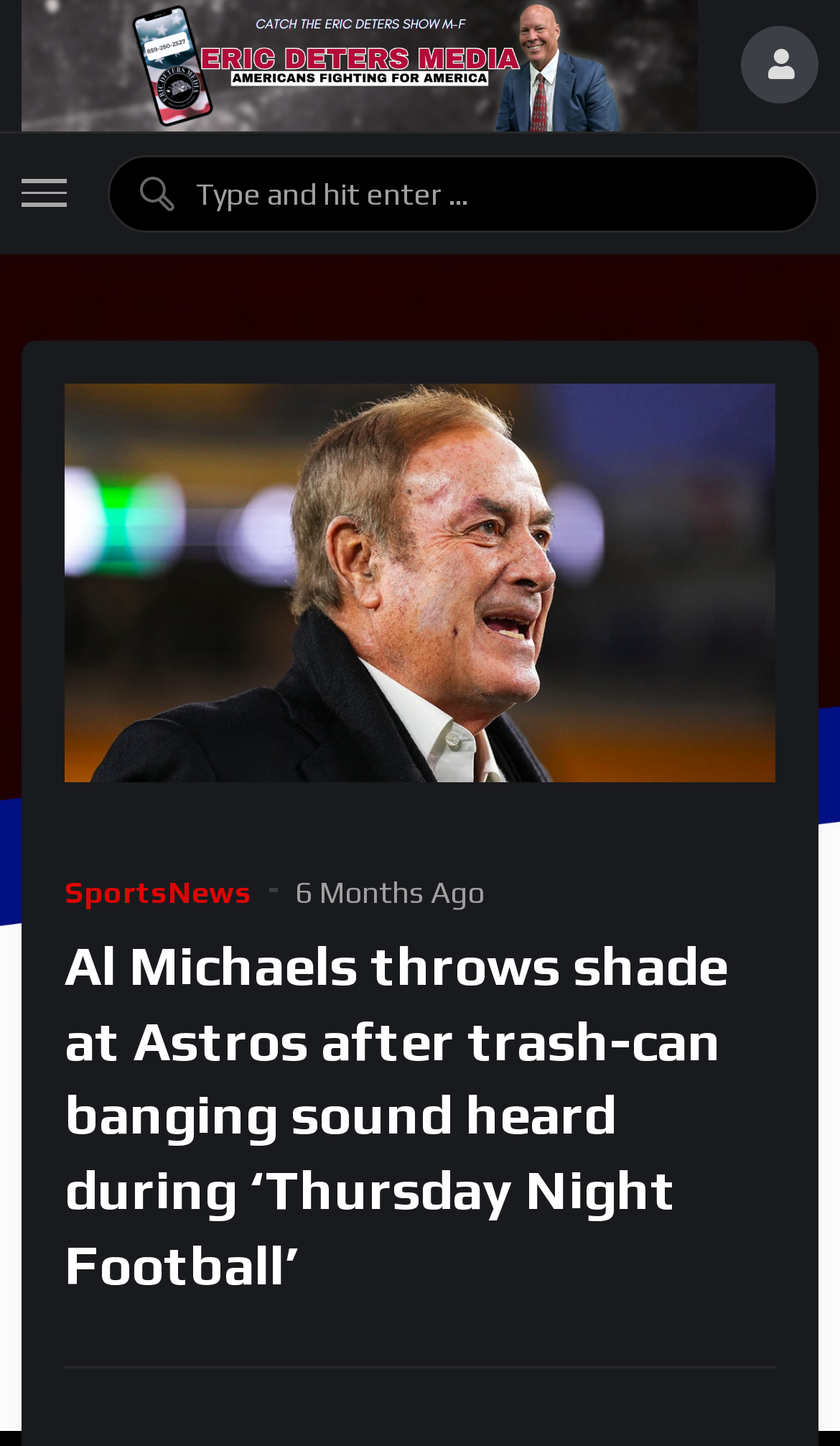How long ago was the article published?
Can you provide a detailed and comprehensive answer to the question?

The time of publication can be found next to the 'SportsNews' link, where it says '6 Months Ago' in a time format.